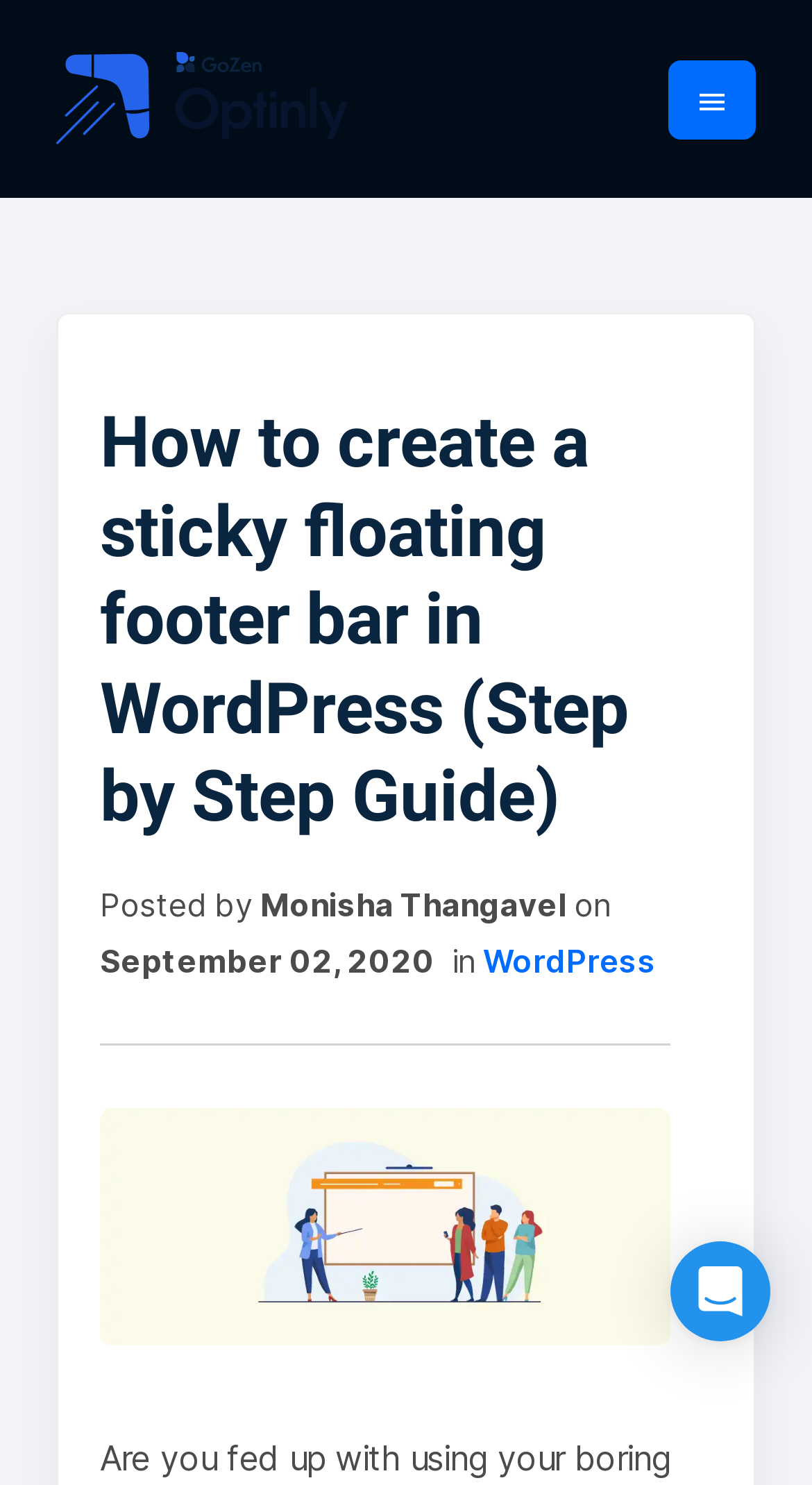Determine the bounding box for the UI element described here: "WordPress".

[0.595, 0.634, 0.808, 0.661]